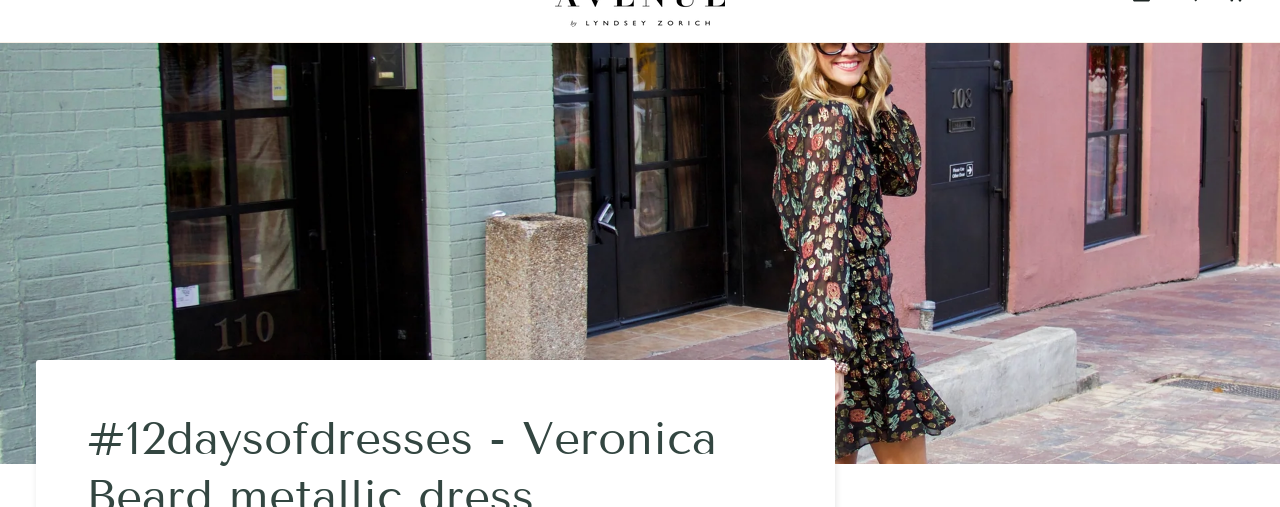What is the theme of the '#12daysofdresses' series?
Based on the screenshot, give a detailed explanation to answer the question.

The '#12daysofdresses' series on The Avenue, created by Lyndsey Zorich, is a theme that combines fashion and lifestyle content, as seen in the image featuring a stylish model showcasing a dress in an outdoor setting.